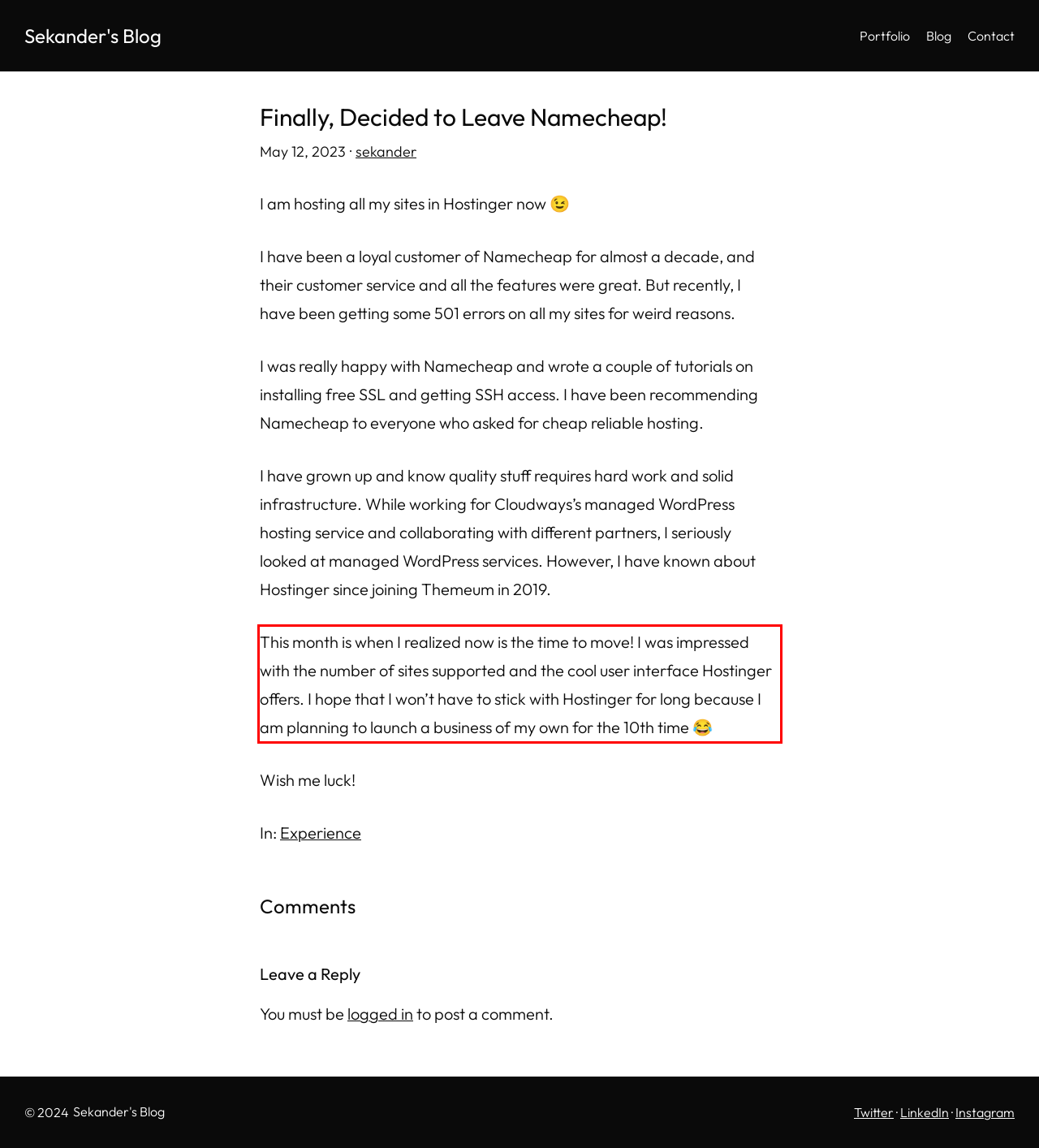You are given a screenshot of a webpage with a UI element highlighted by a red bounding box. Please perform OCR on the text content within this red bounding box.

This month is when I realized now is the time to move! I was impressed with the number of sites supported and the cool user interface Hostinger offers. I hope that I won’t have to stick with Hostinger for long because I am planning to launch a business of my own for the 10th time 😂